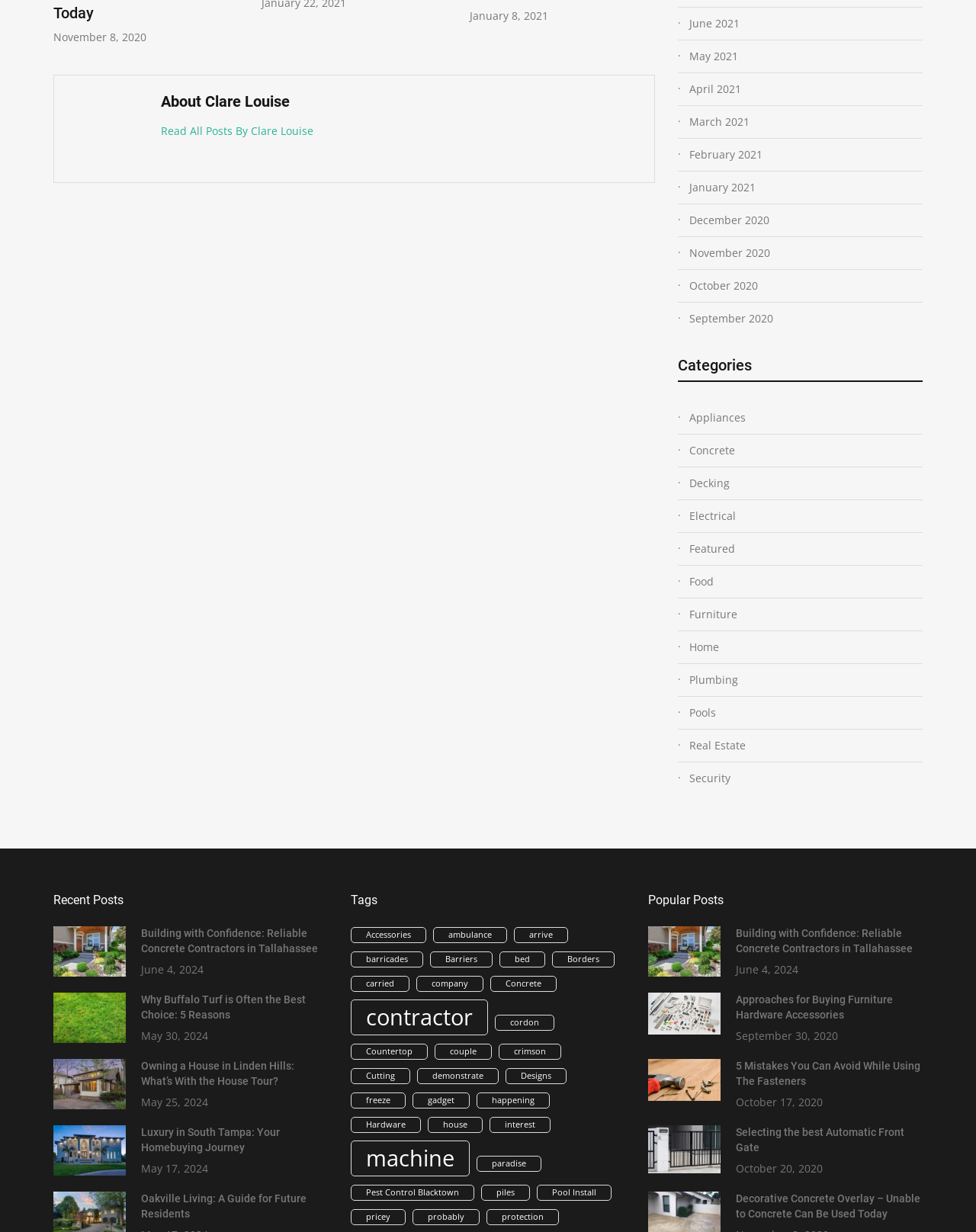What are the categories listed on the webpage?
Provide an in-depth answer to the question, covering all aspects.

The answer can be found by looking at the links under the 'Categories' heading, which lists various categories such as Appliances, Concrete, Decking, and more.